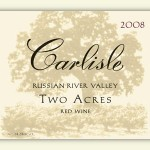Describe every important feature and element in the image comprehensively.

The image features the label of a 2008 Carlisle Two Acres Red Wine, crafted from the esteemed Russian River Valley. The elegant design prominently displays "Carlisle" in an ornate script, highlighting the winery's commitment to quality. Beneath the name, the words "Russian River Valley" and "Two Acres" are elegantly presented, indicating the specific vineyard source for this wine. The label's subtle cream background, adorned with a soft illustration of a tree, encapsulates the winery's focus on terroir-driven wines, reflecting the rich heritage of winemaking in the region. This vintage captures the essence of Carlisle's philosophy, promising a hearty and structured wine experience.